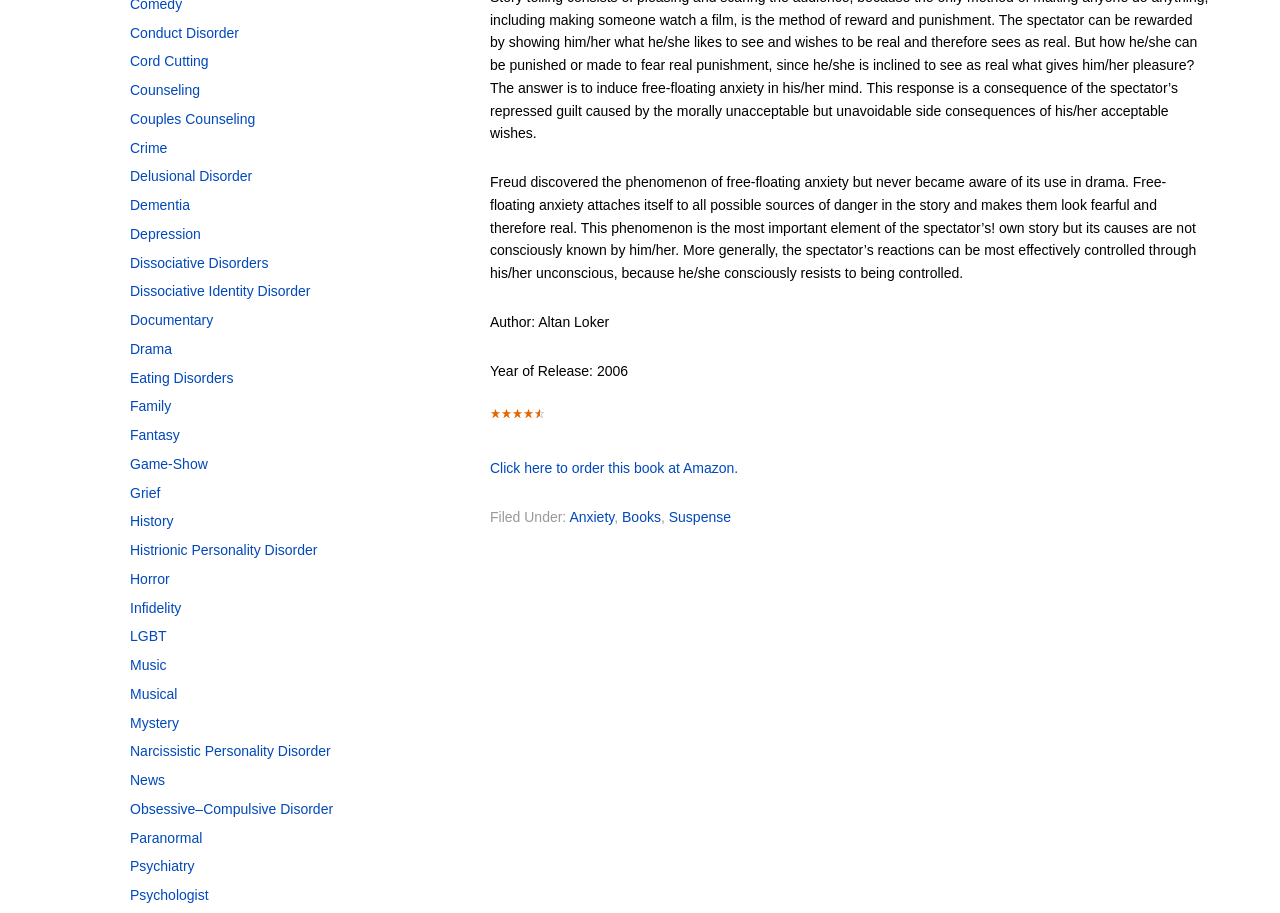Identify the bounding box coordinates for the UI element described as: "Dissociative Disorders".

[0.102, 0.279, 0.21, 0.296]